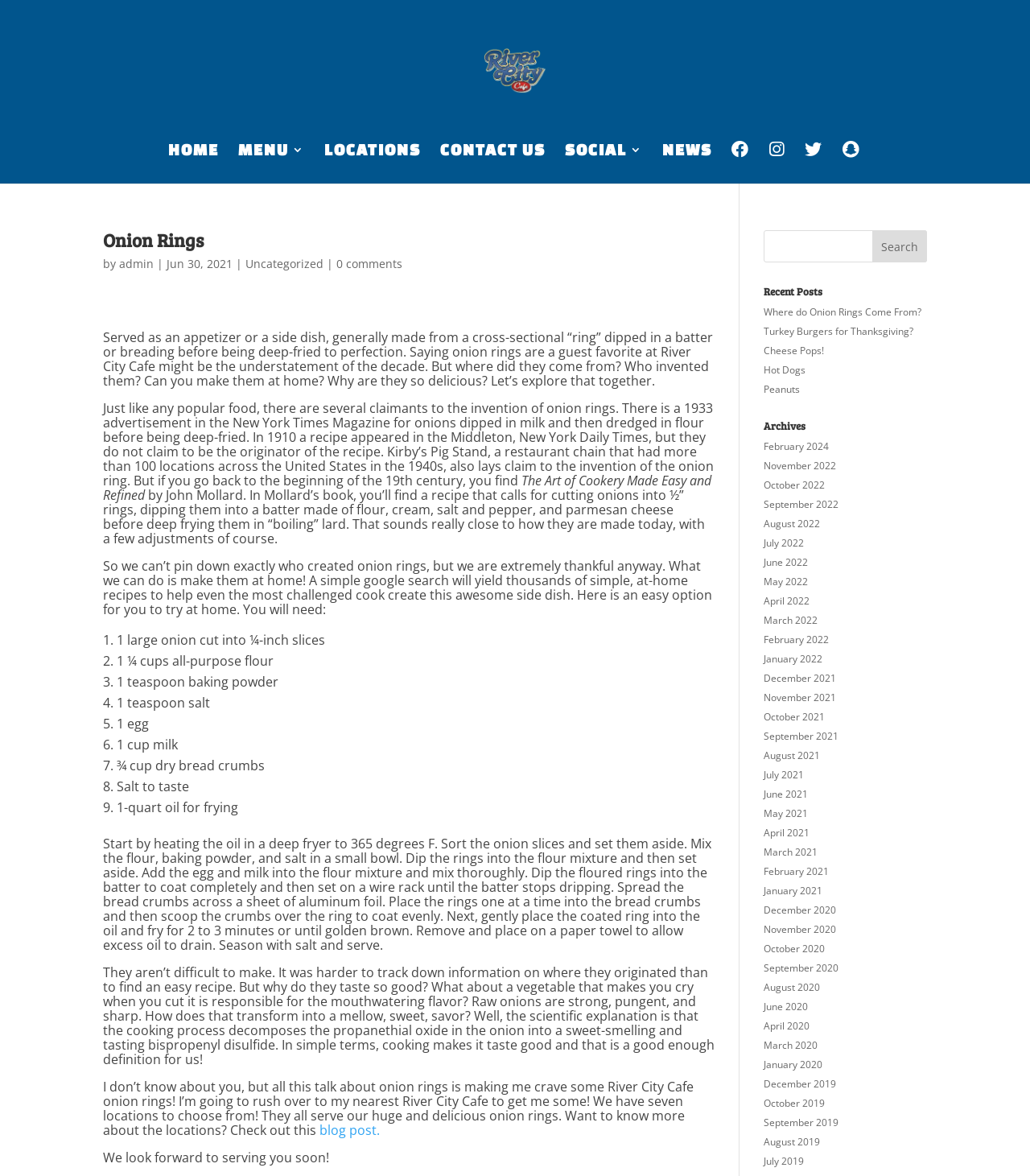Refer to the screenshot and give an in-depth answer to this question: What is the topic of the blog post?

The topic of the blog post can be inferred from the heading 'Onion Rings' and the content of the post, which discusses the origin and recipe of onion rings.